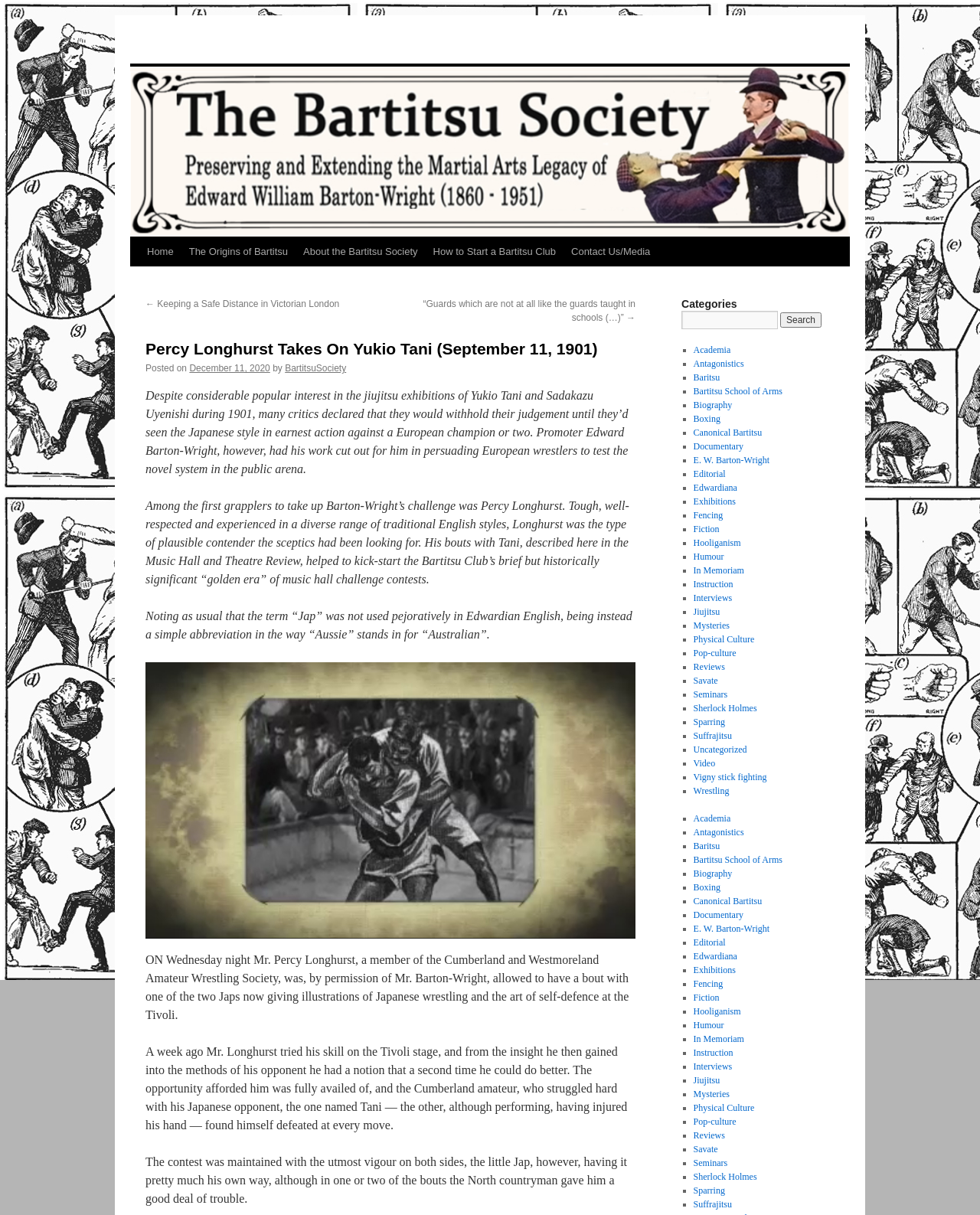Provide a single word or phrase to answer the given question: 
What is the date of the article?

December 11, 2020